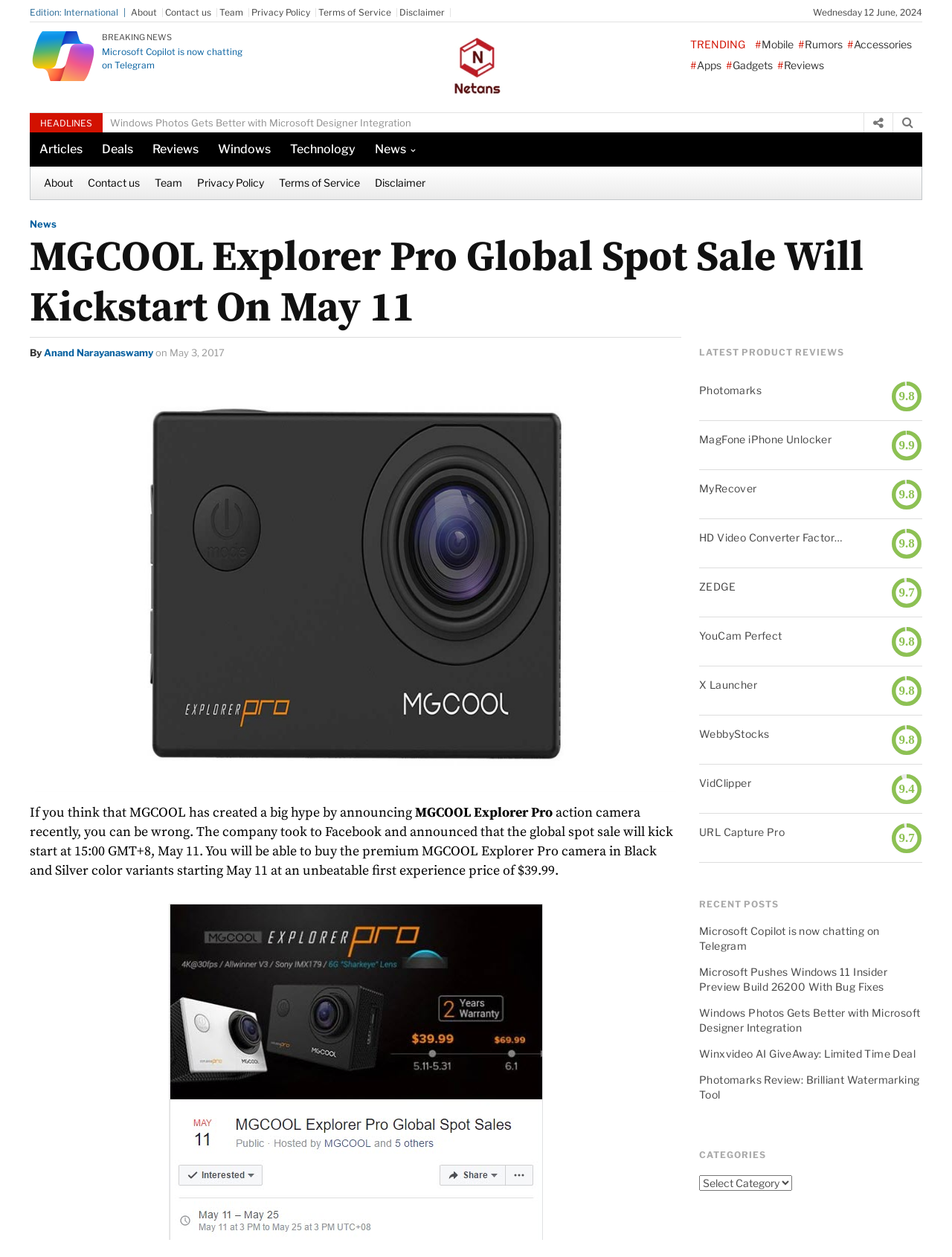Describe all the key features and sections of the webpage thoroughly.

The webpage is about the MGCOOL Explorer Pro camera, with a global spot sale starting on May 11. The sale will offer the premium camera in Black and Silver color variants at an unbeatable first experience price of $39.99.

At the top of the page, there is a navigation menu with links to "About", "Contact us", "Team", "Privacy Policy", "Terms of Service", and "Disclaimer". Below this menu, there is a section with a heading "Microsoft Copilot is now chatting on Telegram" and a link to the same topic.

To the right of this section, there is an image with a link to Microsoft Copilot. Below this image, there is a section with a heading "TRENDING" and links to various topics such as "# Mobile", "# Rumors", "# Accessories", "# Apps", "# Gadgets", and "# Reviews".

On the left side of the page, there is a section with a heading "HEADLINES" and links to news articles such as "Windows Photos Gets Better with Microsoft Designer Integration" and "Winxvideo AI GiveAway: Limited Time Deal". Below this section, there is a navigation menu with links to "Articles", "Deals", "Reviews", "Windows", "Technology", and "News".

The main content of the page is about the MGCOOL Explorer Pro camera, with a heading "MGCOOL Explorer Pro Global Spot Sale Will Kickstart On May 11". There is a figure with an image of the camera, and a paragraph of text describing the global spot sale. Below this, there is another image of the camera.

On the right side of the page, there is a section with a heading "LATEST PRODUCT REVIEWS" and links to various product reviews such as "Photomarks", "MagFone iPhone Unlocker", "MyRecover", and others. Each review has a rating and a canvas element.